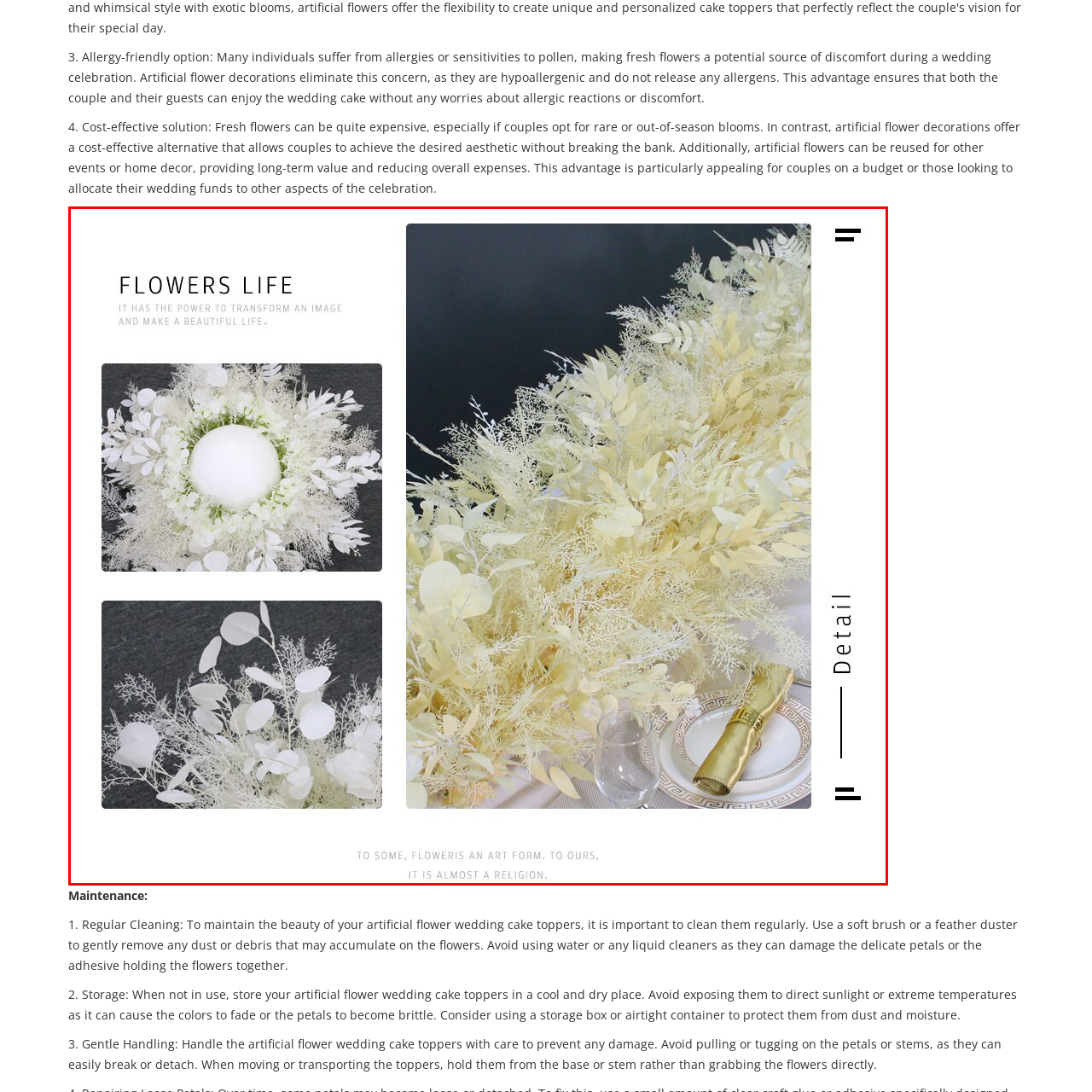View the area enclosed by the red box, Why are artificial flowers a practical choice? Respond using one word or phrase.

Allergy-friendly